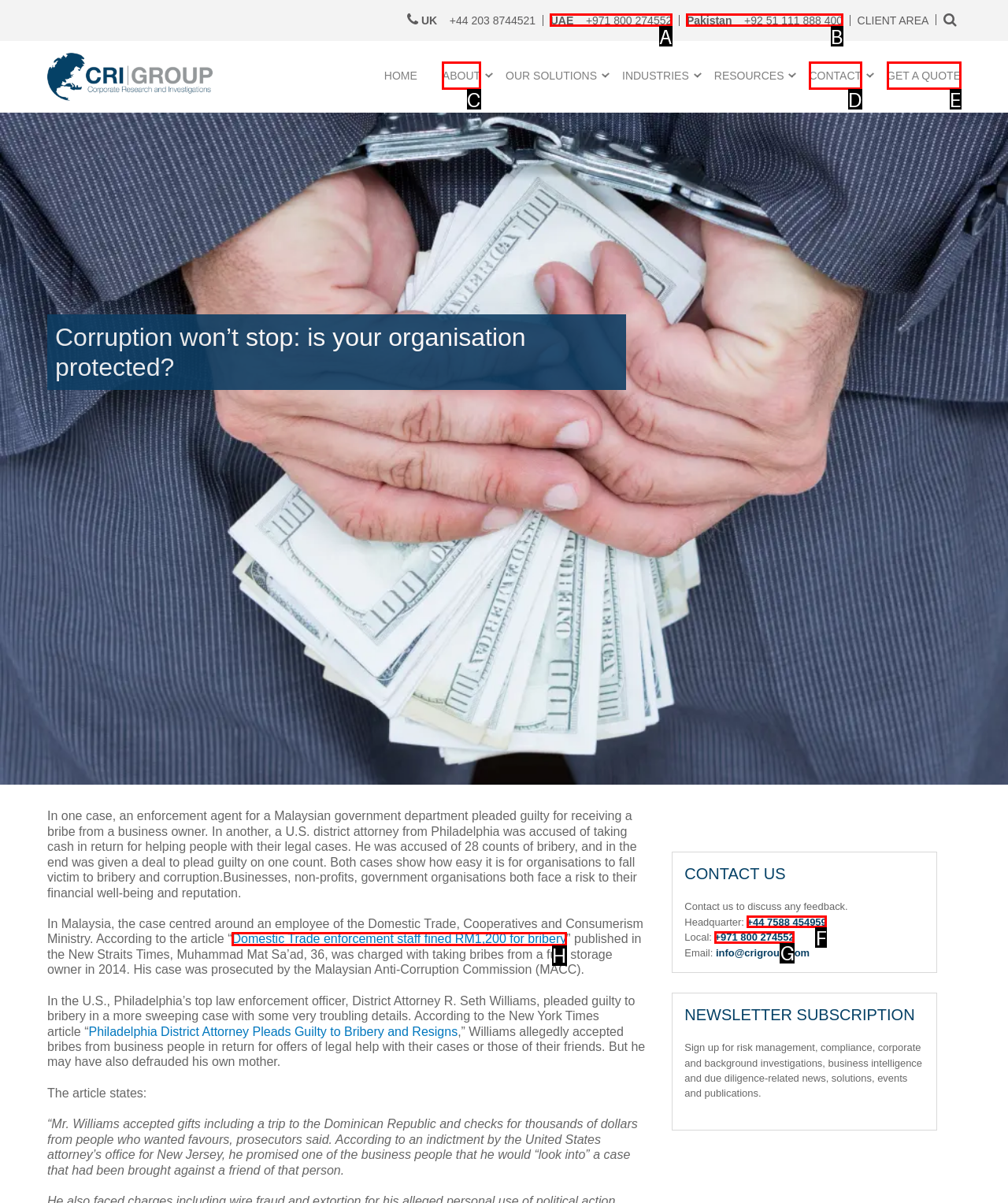Given the task: Click the 'Domestic Trade enforcement staff fined RM1,200 for bribery' link, indicate which boxed UI element should be clicked. Provide your answer using the letter associated with the correct choice.

H